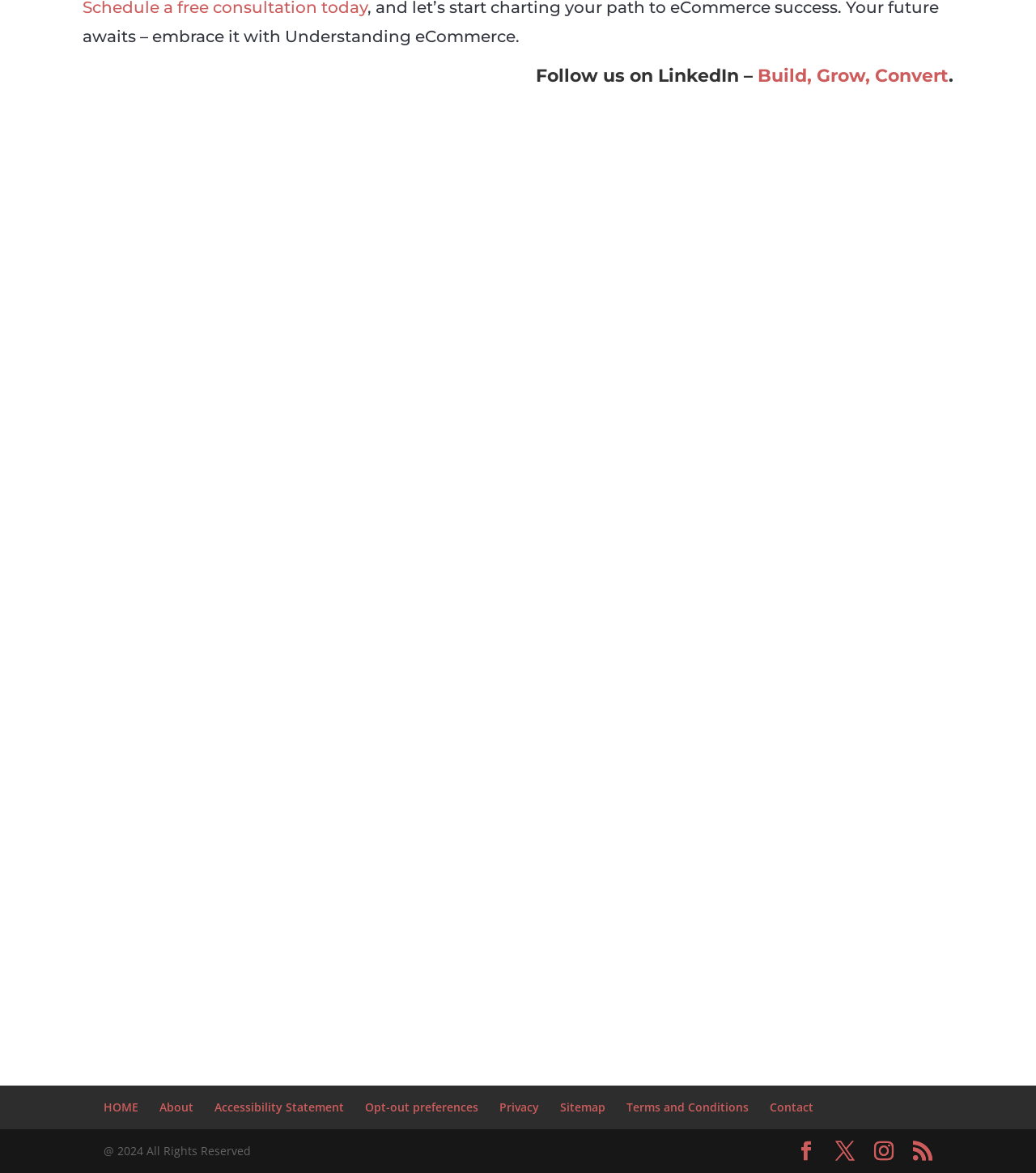Locate the bounding box coordinates of the area to click to fulfill this instruction: "Click the 'SEND E' button". The bounding box should be presented as four float numbers between 0 and 1, in the order [left, top, right, bottom].

[0.721, 0.793, 0.812, 0.832]